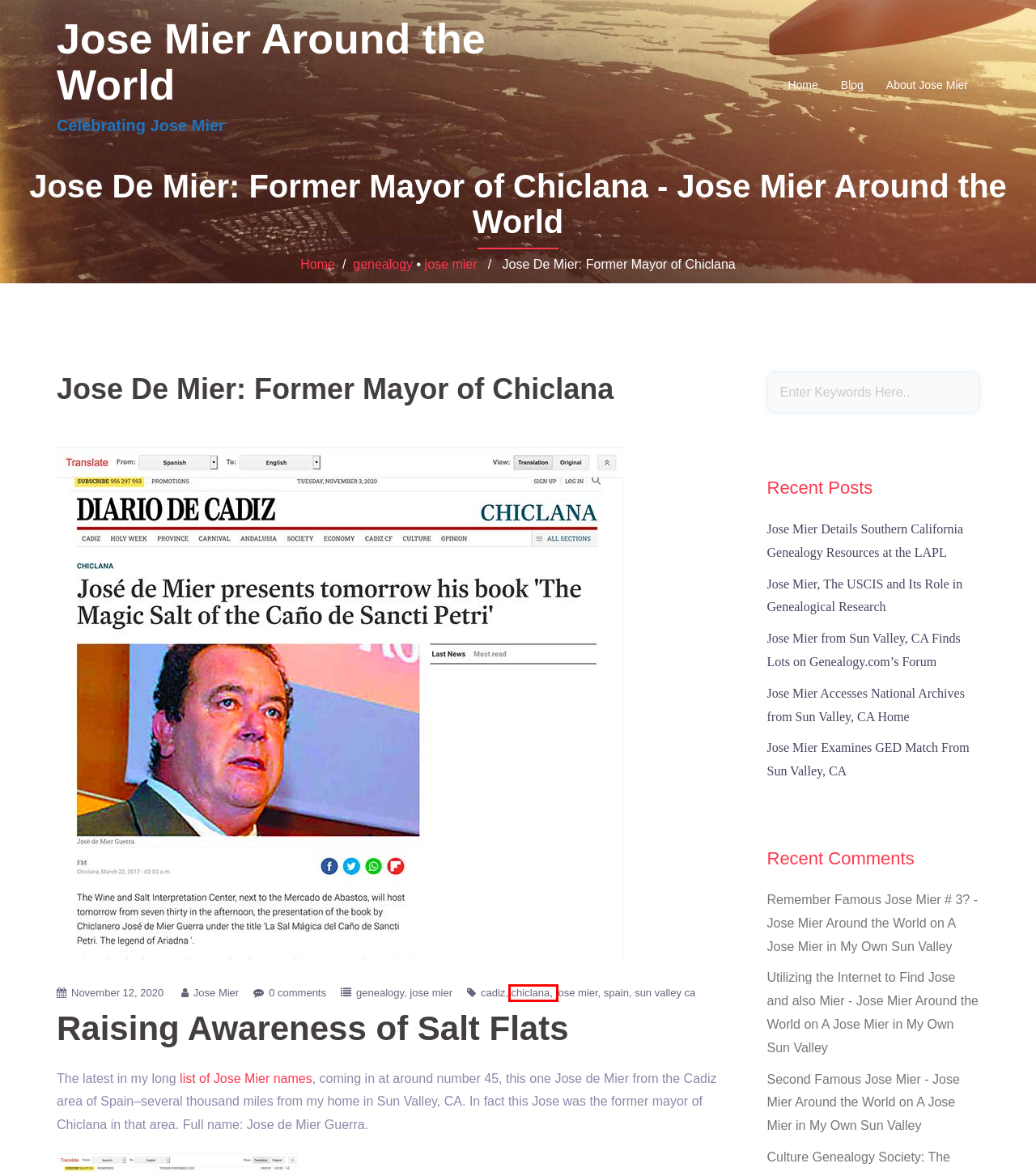You have a screenshot of a webpage with a red bounding box around an element. Select the webpage description that best matches the new webpage after clicking the element within the red bounding box. Here are the descriptions:
A. Jose Mier Accesses National Archives from Sun Valley, CA Home - Jose Mier Around the World
B. chiclana Archives - Jose Mier Around the World
C. Jose Mier Examines GED Match From Sun Valley, CA - Jose Mier Around the World
D. About Jose Mier - Jose Mier Around the World
E. Utilizing the Internet to Find Jose and also Mier - Jose Mier Around the World
F. Jose Mier, The USCIS and Its Role in Genealogical Research - Jose Mier Around the World
G. cadiz Archives - Jose Mier Around the World
H. sun valley ca Archives - Jose Mier Around the World

B